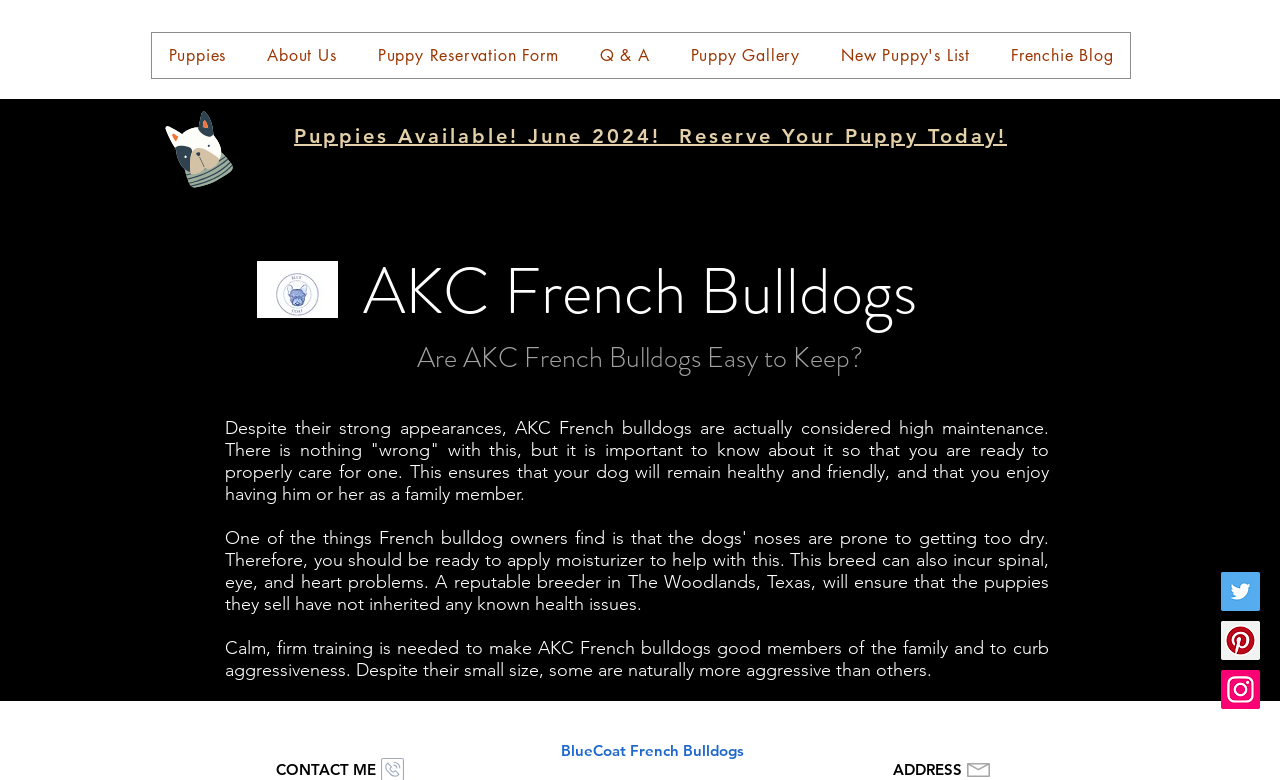Predict the bounding box coordinates of the area that should be clicked to accomplish the following instruction: "Check out the Puppy Gallery". The bounding box coordinates should consist of four float numbers between 0 and 1, i.e., [left, top, right, bottom].

[0.527, 0.042, 0.638, 0.1]